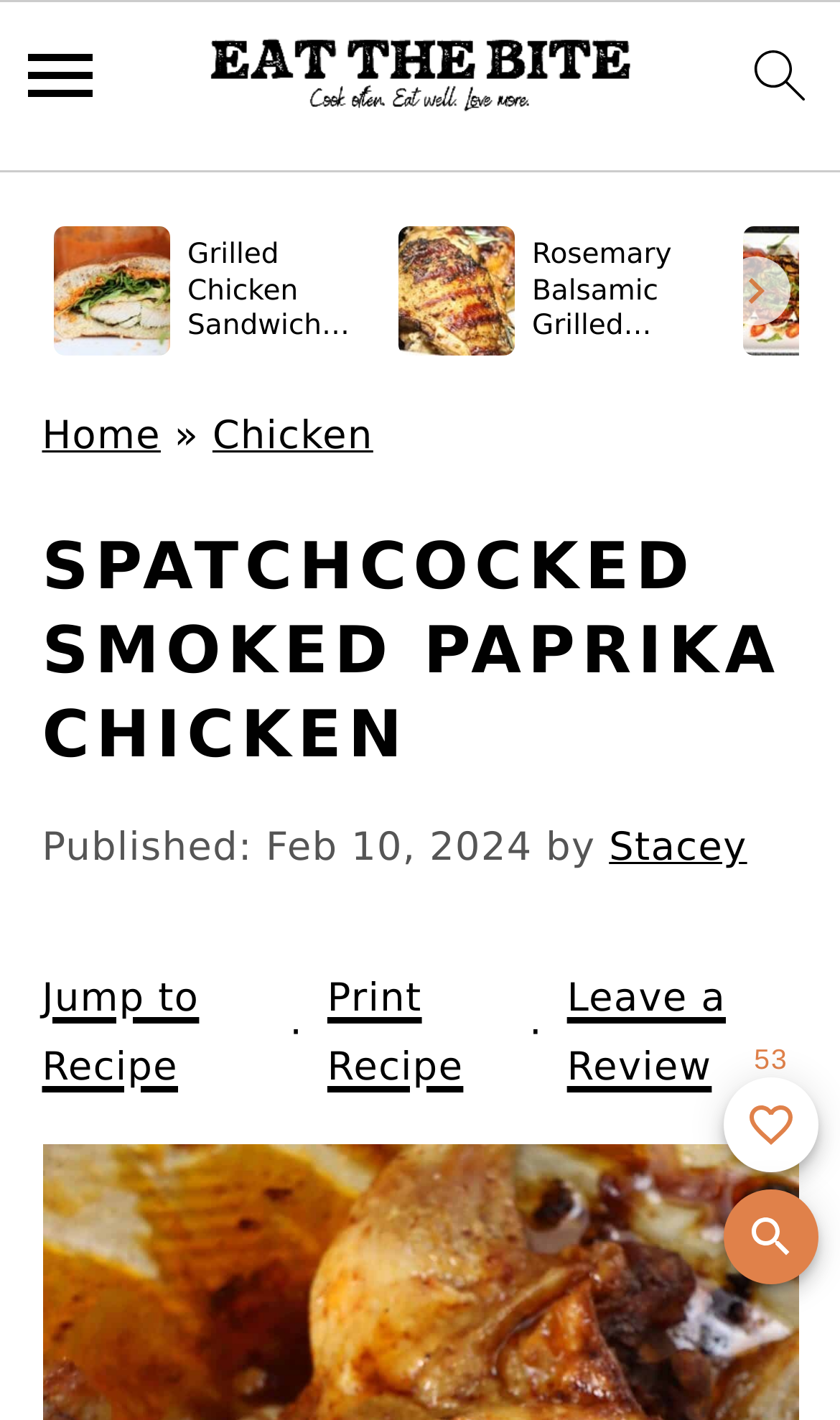Create an in-depth description of the webpage, covering main sections.

This webpage is about a recipe for Spatchcocked Smoked Paprika Chicken. At the top, there are several links and icons, including a menu icon, a link to the homepage, and a search icon. Below these, there are two images of grilled chicken dishes, with links to their respective recipes.

The main content of the page is divided into sections. The first section has a navigation bar with breadcrumbs, showing the path from the homepage to the current page. Below this, there is a heading with the title of the recipe, followed by information about the publication date and author.

The next section has several links, including "Jump to Recipe", "Print Recipe", and "Leave a Review". There are also buttons to scroll to the top and bottom of the page.

On the right side of the page, there is a section with a label indicating that the page has been favorited 53 times. Below this, there are buttons to add or remove the page from favorites, as well as a button to sign in to ensure that favorites are not lost.

At the bottom of the page, there is a button to open a search panel. Overall, the page has a clean layout with clear headings and concise text, making it easy to navigate and find the desired information.